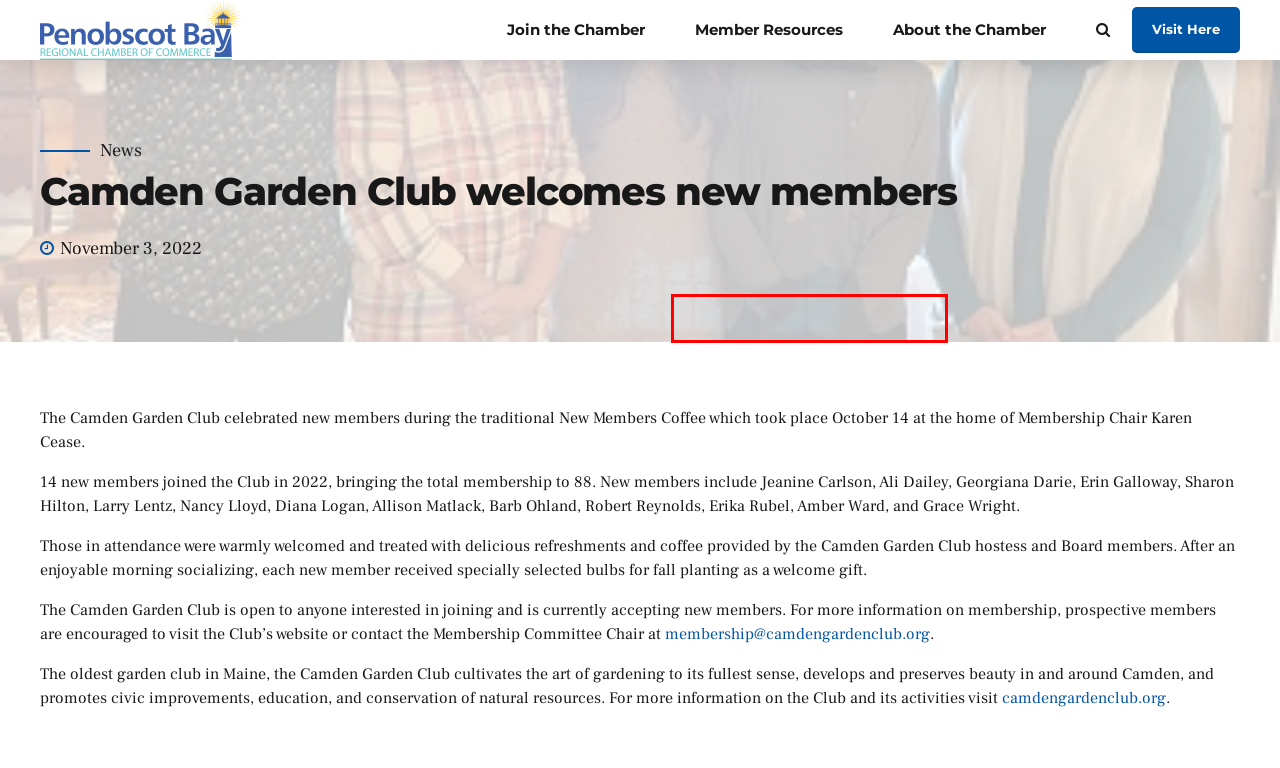With the provided webpage screenshot containing a red bounding box around a UI element, determine which description best matches the new webpage that appears after clicking the selected element. The choices are:
A. Featured Member Form - Penobscot Bay Regional Chamber of Commerce
B. Business Directory - Penobscot Bay Regional Chamber of Commerce
C. Advertise in the Friday Report - Penobscot Bay Regional Chamber of Commerce
D. 2024 Chamber Challenge Golf Tournament - May 17, 2024
E. News Archives - Penobscot Bay Regional Chamber of Commerce
F. Job Search | Penobscot Bay Regional Chamber of Commerce
G. 2024 Business After Hours Schedule - Penobscot Bay Regional Chamber of Commerce
H. About the Chamber - Penobscot Bay Regional Chamber of Commerce

B